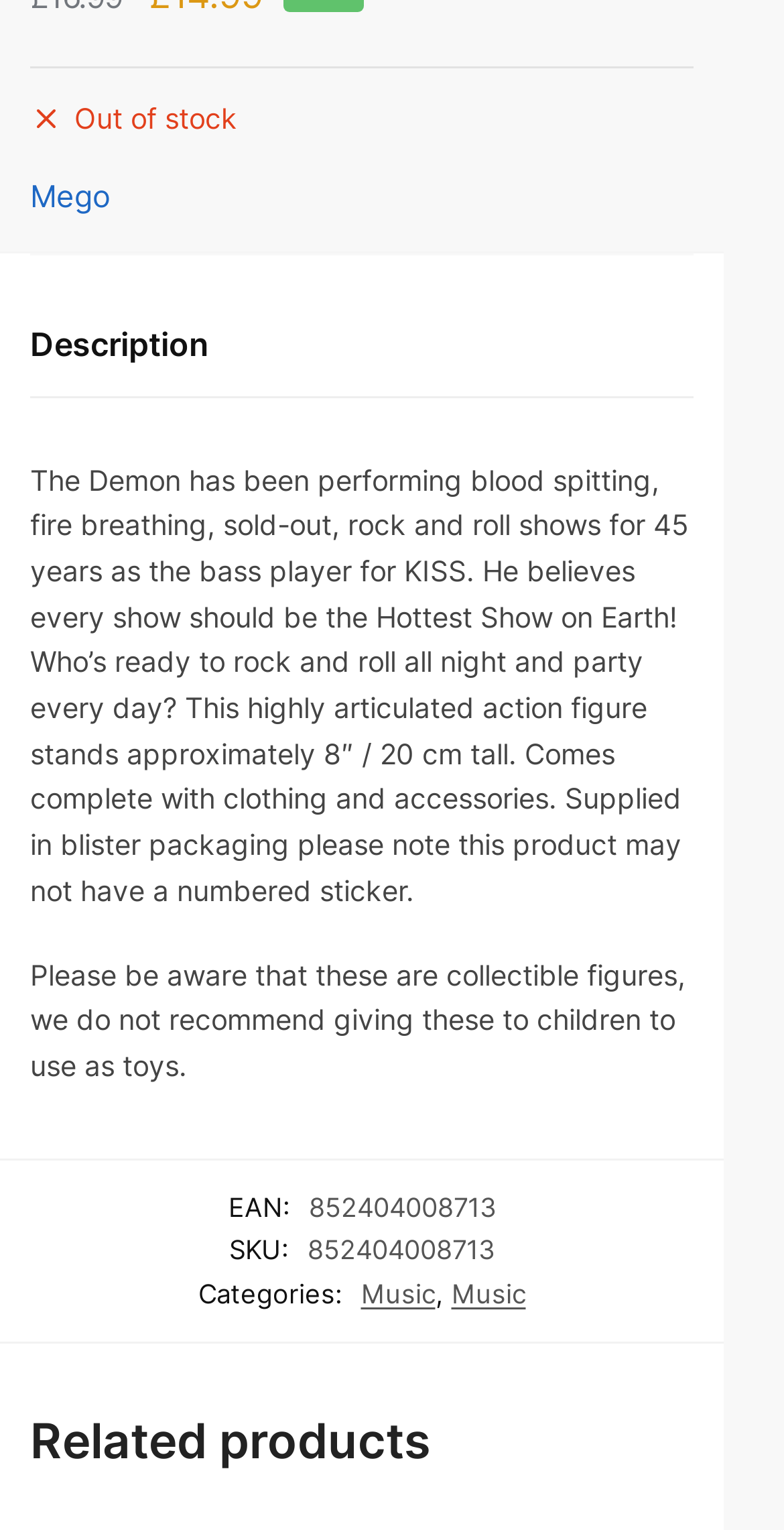What is the height of the action figure?
Please respond to the question with a detailed and thorough explanation.

The height of the action figure can be determined by reading the product description, which states that the figure 'stands approximately 8″ / 20 cm tall'.